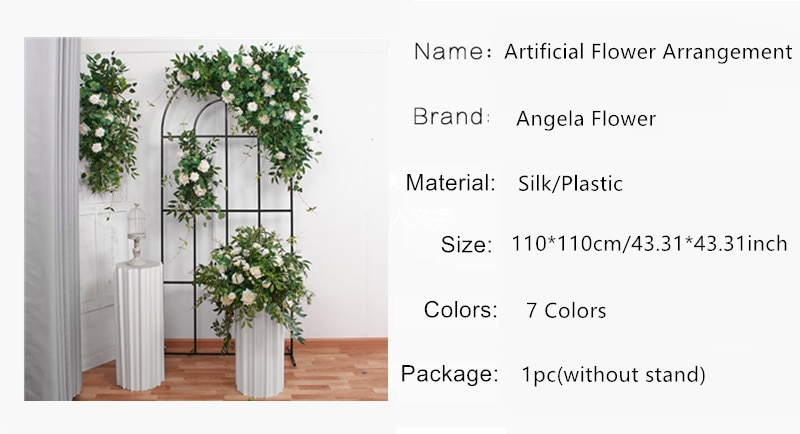How many colors is the artificial flower arrangement available in?
Look at the screenshot and respond with one word or a short phrase.

Seven